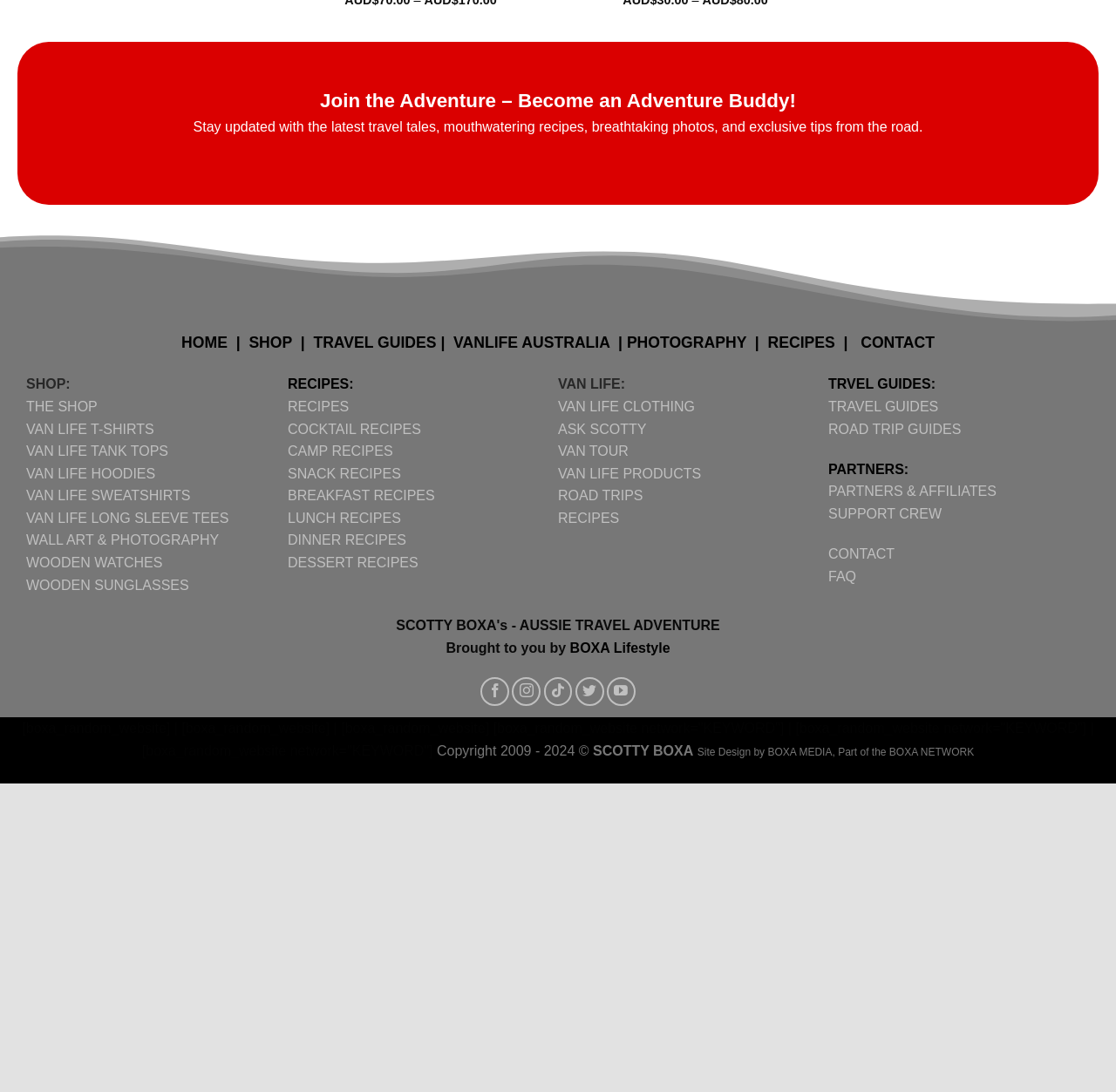Please locate the clickable area by providing the bounding box coordinates to follow this instruction: "Follow on Facebook".

[0.431, 0.62, 0.456, 0.646]